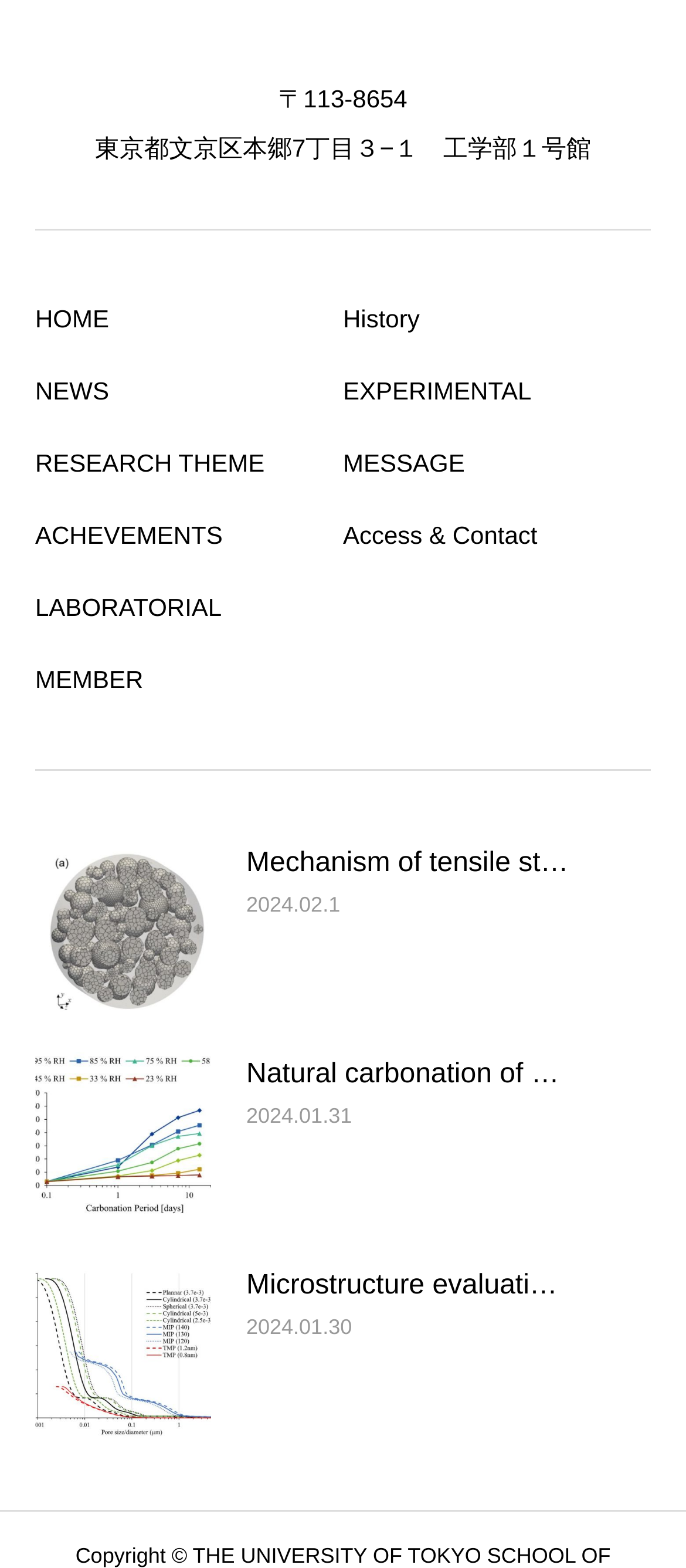Locate the bounding box coordinates of the item that should be clicked to fulfill the instruction: "Go to the 'Home' page".

None